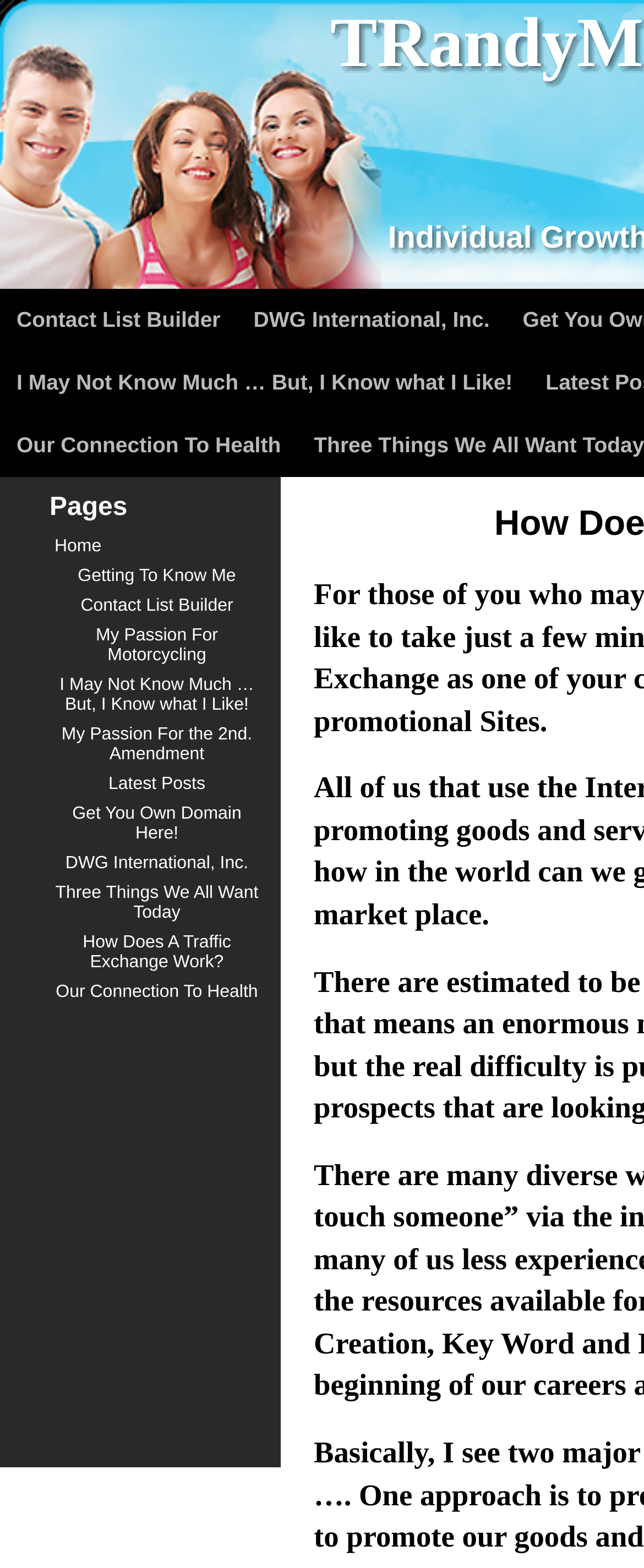Describe every aspect of the webpage comprehensively.

This webpage appears to be a personal blog or website, with a focus on the author's interests and passions. At the top of the page, there are several links to other websites, including "Contact List Builder", "DWG International, Inc.", and "I May Not Know Much … But, I Know what I Like!". 

Below these links, there is a heading titled "Pages", which serves as a navigation menu. This menu contains links to various pages on the website, including "Home", "Getting To Know Me", "Contact List Builder", and several others. These links are arranged in a vertical column, with "Home" at the top and "Our Connection To Health" at the bottom.

The main content of the webpage appears to be related to the title "How Does A Traffic Exchange Work?", but the exact content is not specified in the accessibility tree.